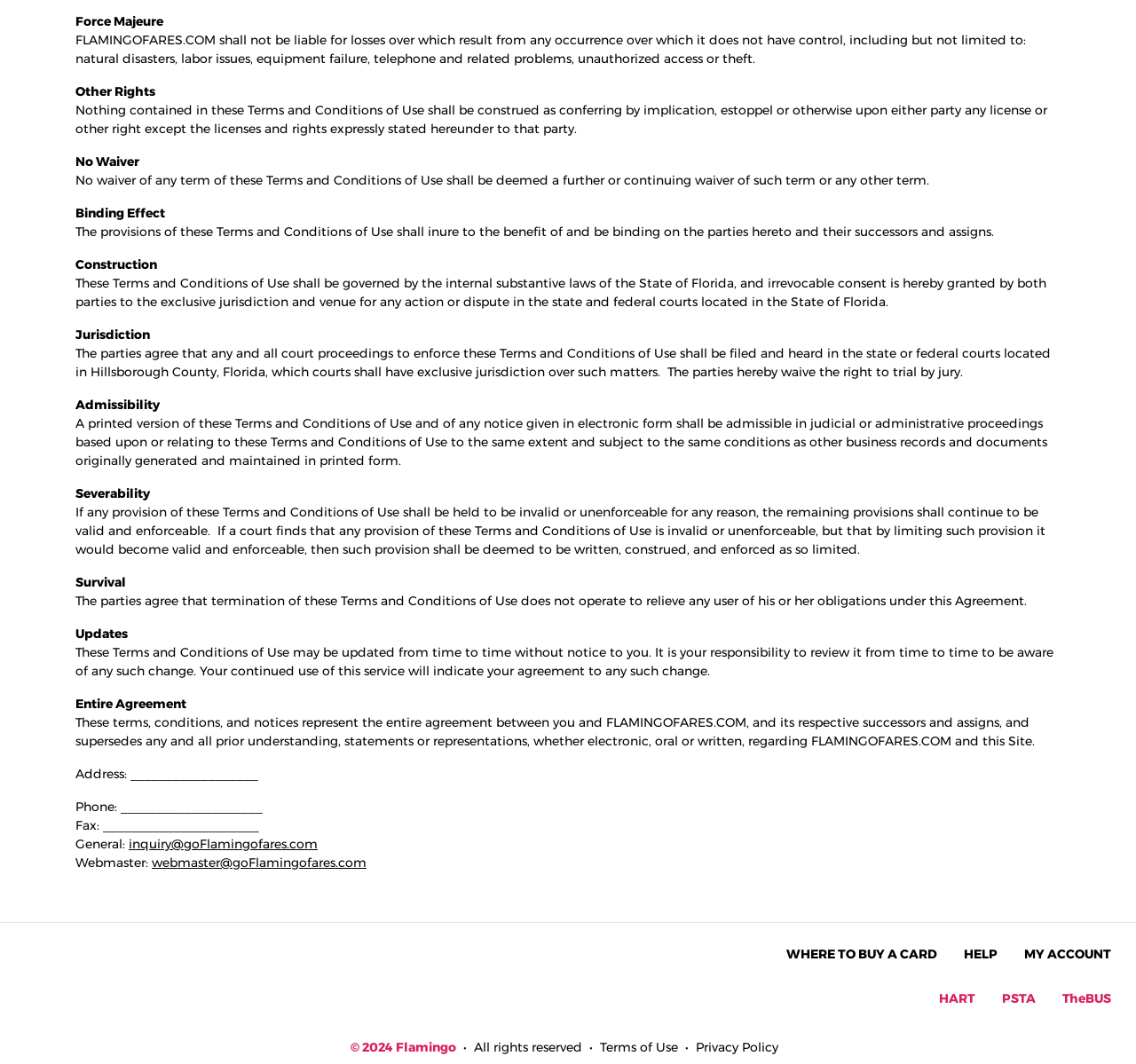Please identify the bounding box coordinates of where to click in order to follow the instruction: "View 'My Account'".

[0.89, 0.876, 0.99, 0.917]